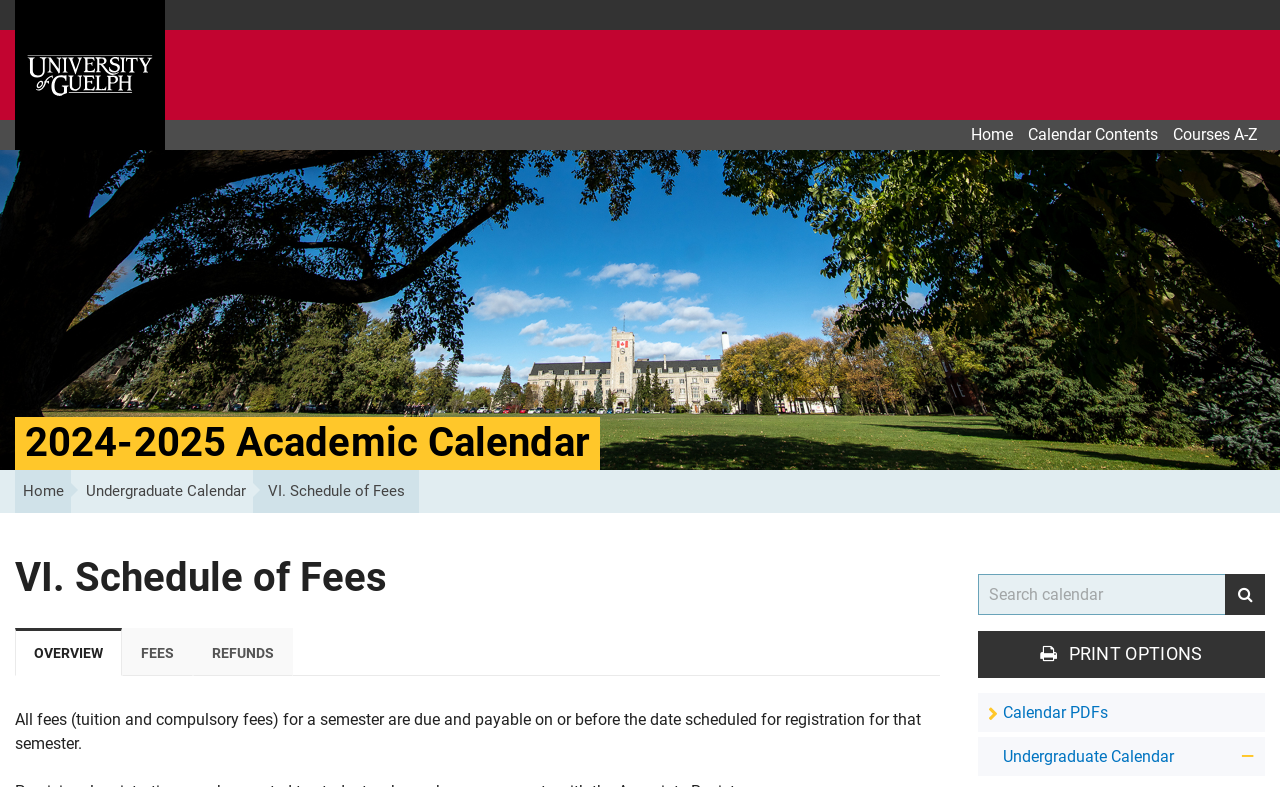How many tabs are available in the page content?
Please use the image to deliver a detailed and complete answer.

I counted the number of tabs in the 'Page content tabs' navigation section, which are 'OVERVIEW', 'FEES', and 'REFUNDS', totaling 3 tabs.